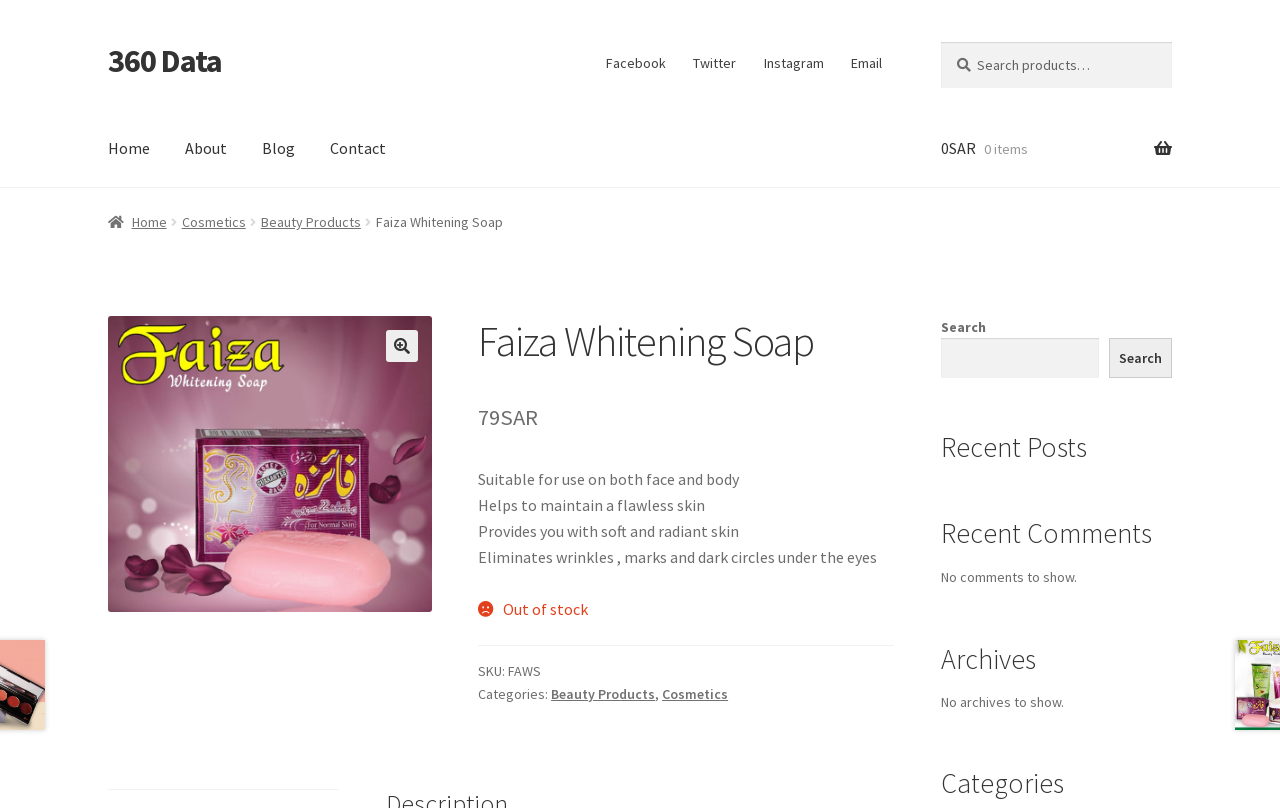Determine the bounding box coordinates of the UI element that matches the following description: "Create your website with blocks". The coordinates should be four float numbers between 0 and 1 in the format [left, top, right, bottom].

[0.305, 0.232, 0.476, 0.299]